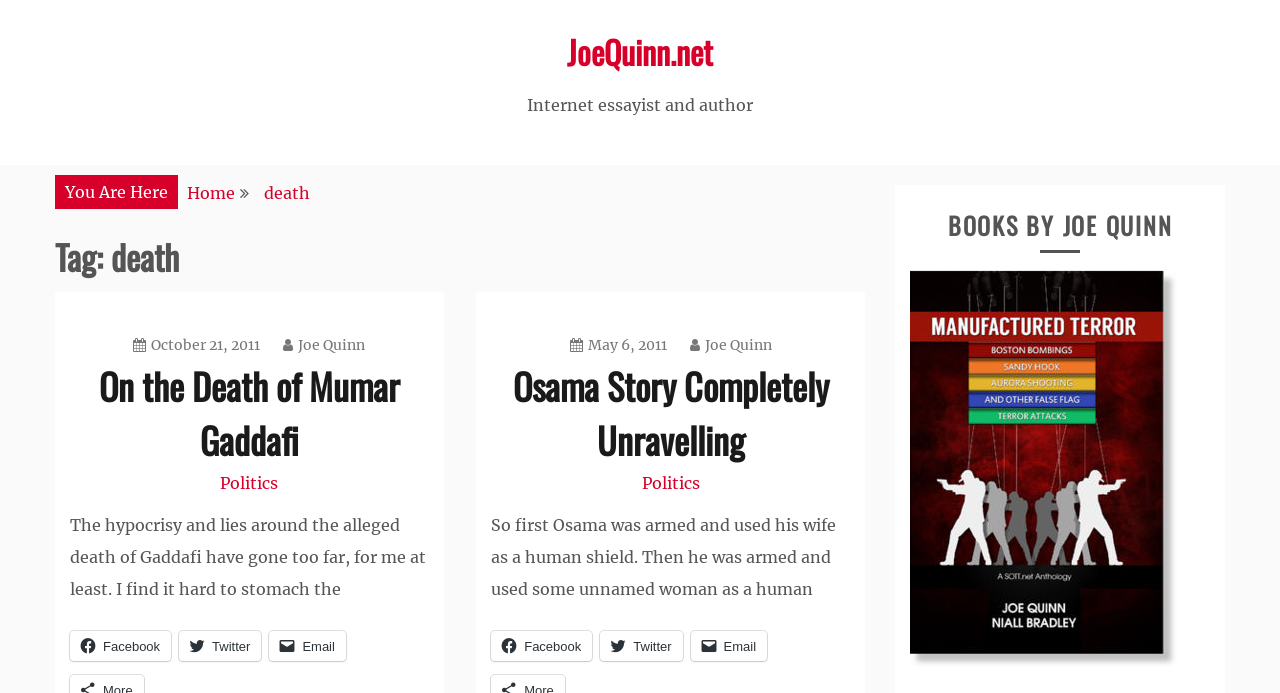Generate a thorough explanation of the webpage's elements.

This webpage is a personal blog of Joe Quinn, the editor of Sott.net. At the top, there is a link to JoeQuinn.net, accompanied by a brief description of Joe Quinn as an "Internet essayist and author". Below this, there is a "You Are Here" section with a navigation menu, also known as breadcrumbs, which includes links to "Home" and "death".

The main content of the webpage is divided into two sections, each with a heading and several links. The first section is titled "Tag: death" and has a heading "On the Death of Mumar Gaddafi". Below this, there is a paragraph of text discussing the hypocrisy and lies surrounding Gaddafi's death. There are also links to share the article on Facebook, Twitter, and via Email.

The second section has a heading "Osama Story Completely Unravelling" and also includes a paragraph of text discussing the Osama story. Again, there are links to share the article on Facebook, Twitter, and via Email.

At the bottom of the page, there is a section titled "BOOKS BY JOE QUINN" with a link to explore further.